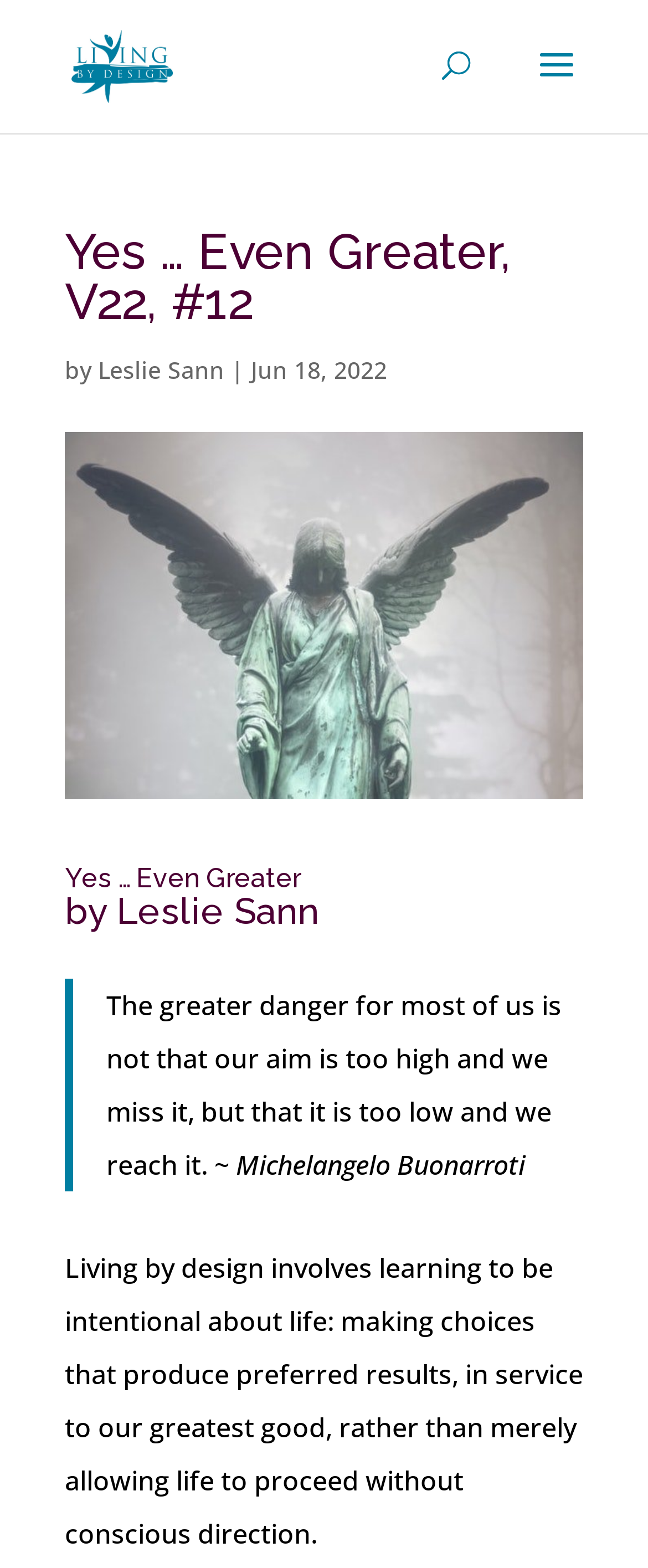Answer the following query with a single word or phrase:
Who is the author of the article?

Leslie Sann